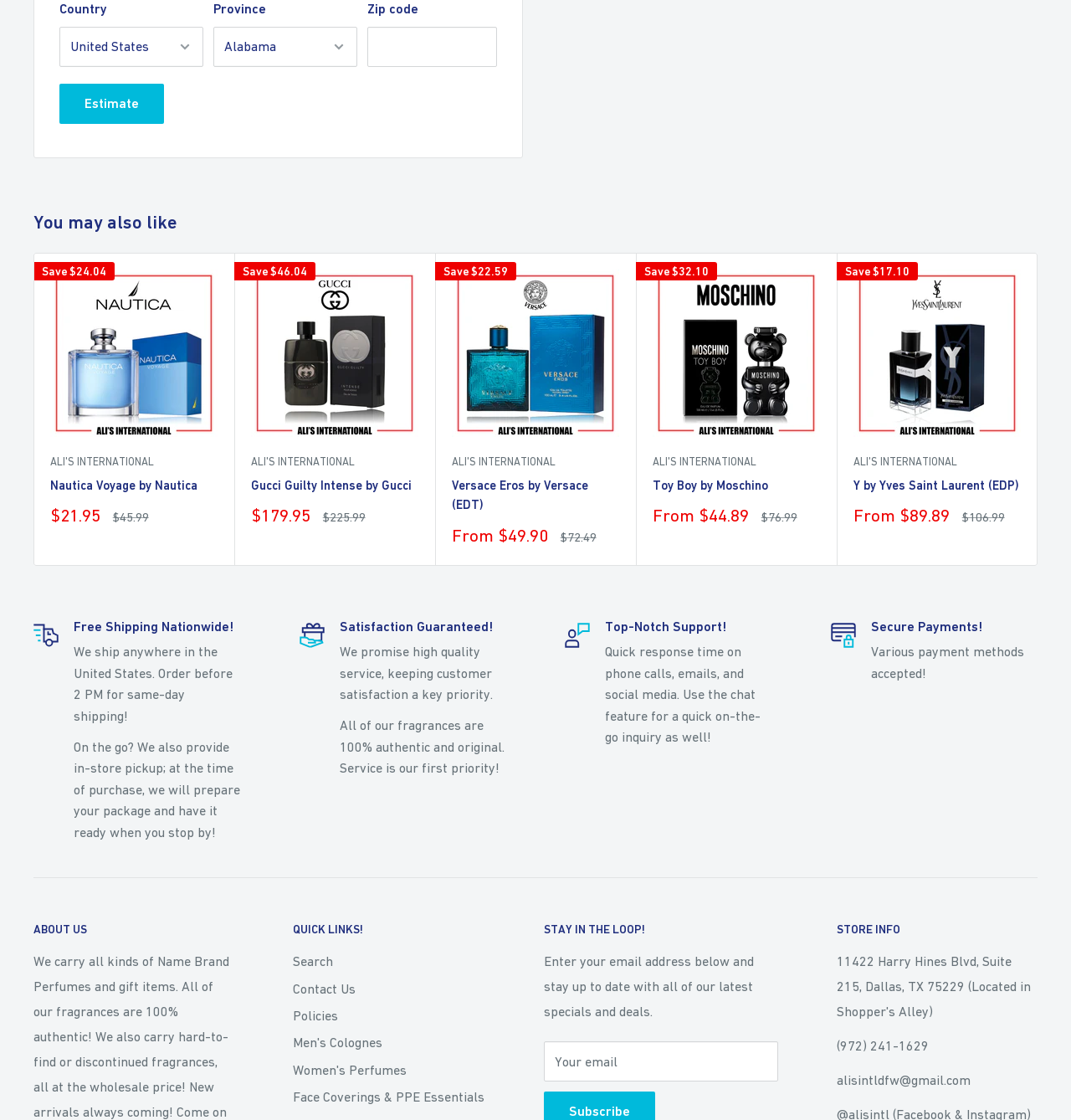Can you find the bounding box coordinates of the area I should click to execute the following instruction: "Go to next page"?

[0.955, 0.353, 0.982, 0.379]